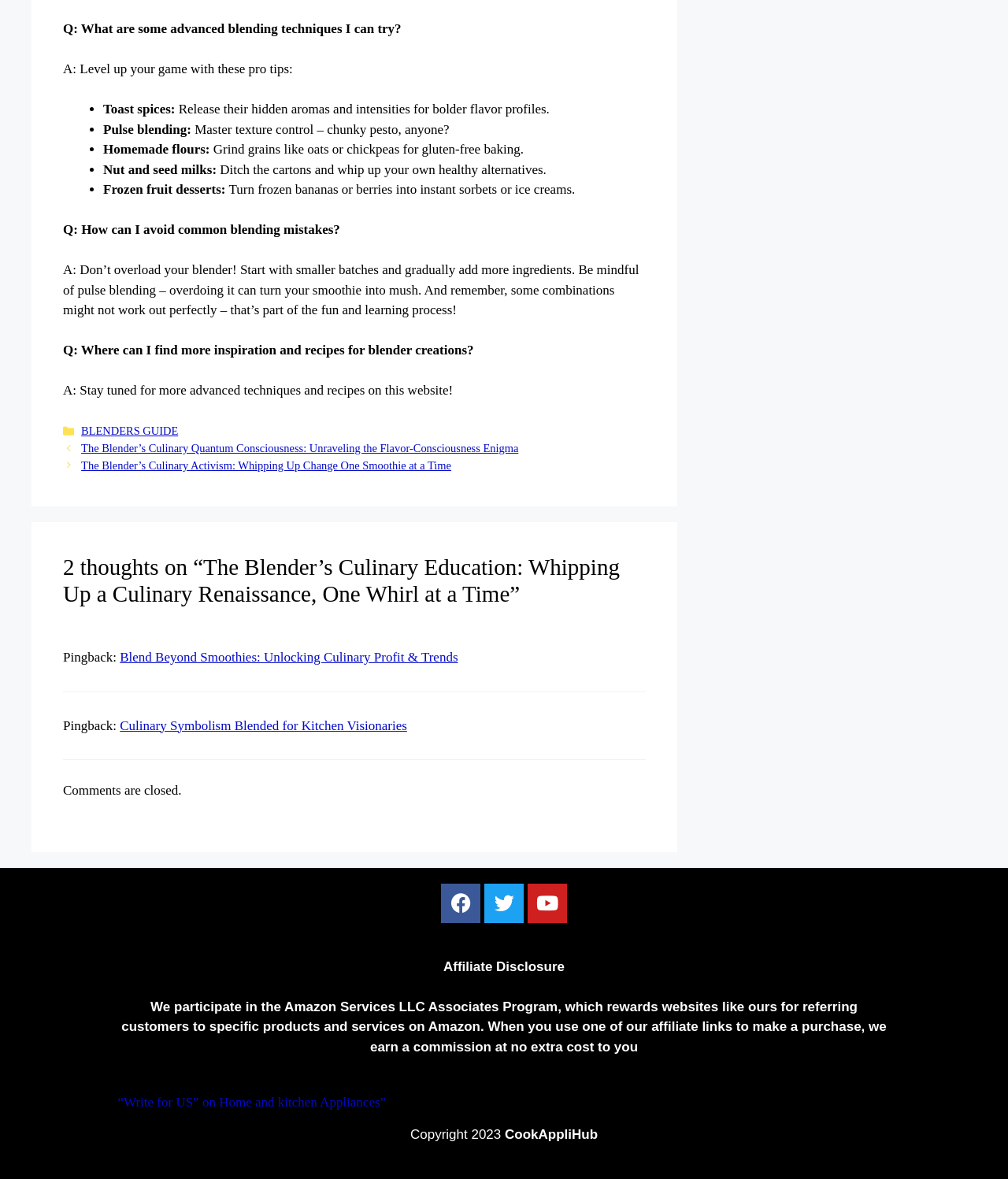Please identify the bounding box coordinates of the element's region that needs to be clicked to fulfill the following instruction: "Visit Blend Beyond Smoothies: Unlocking Culinary Profit & Trends". The bounding box coordinates should consist of four float numbers between 0 and 1, i.e., [left, top, right, bottom].

[0.119, 0.551, 0.454, 0.564]